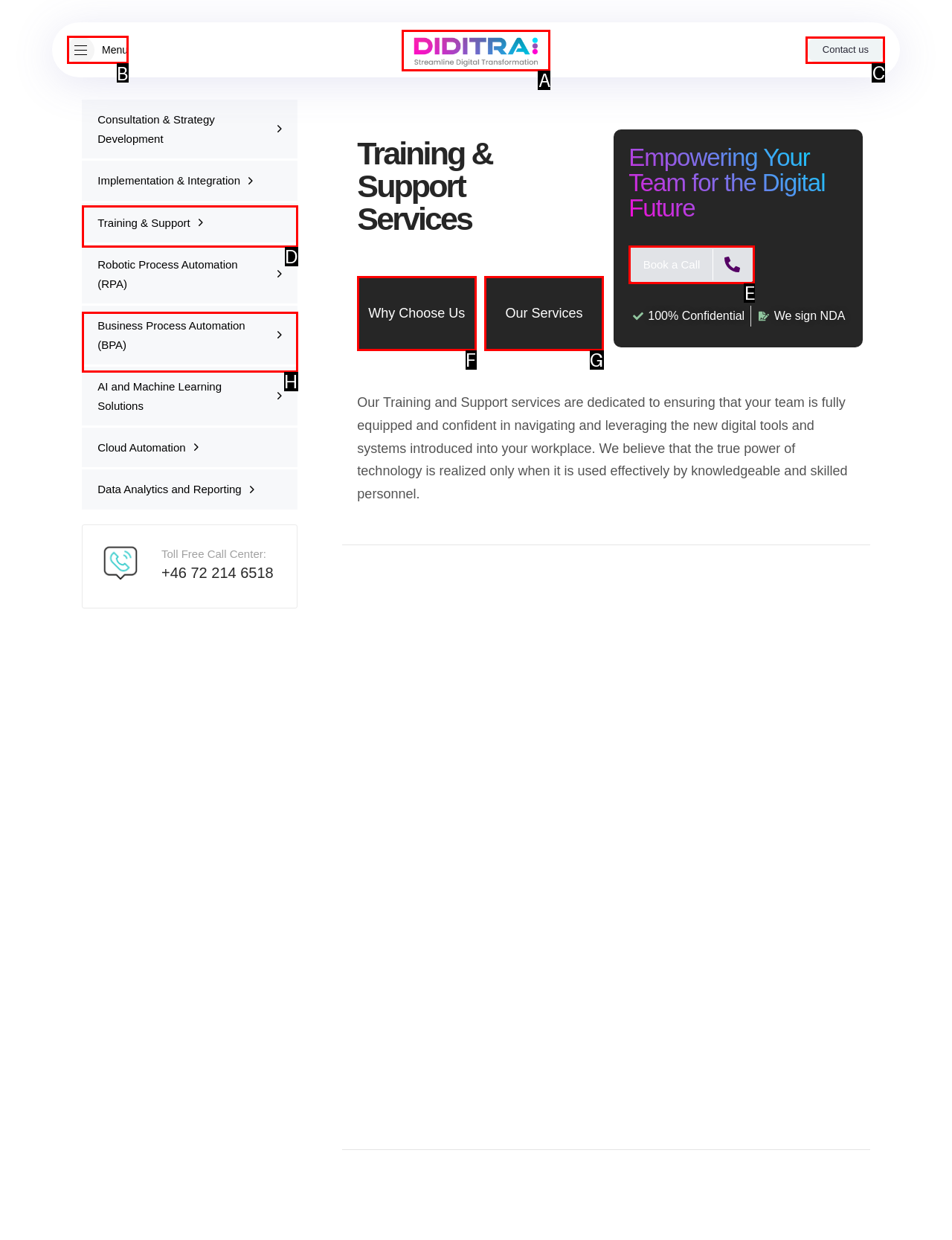Identify the letter of the option that should be selected to accomplish the following task: Visit DIDITRA homepage. Provide the letter directly.

A